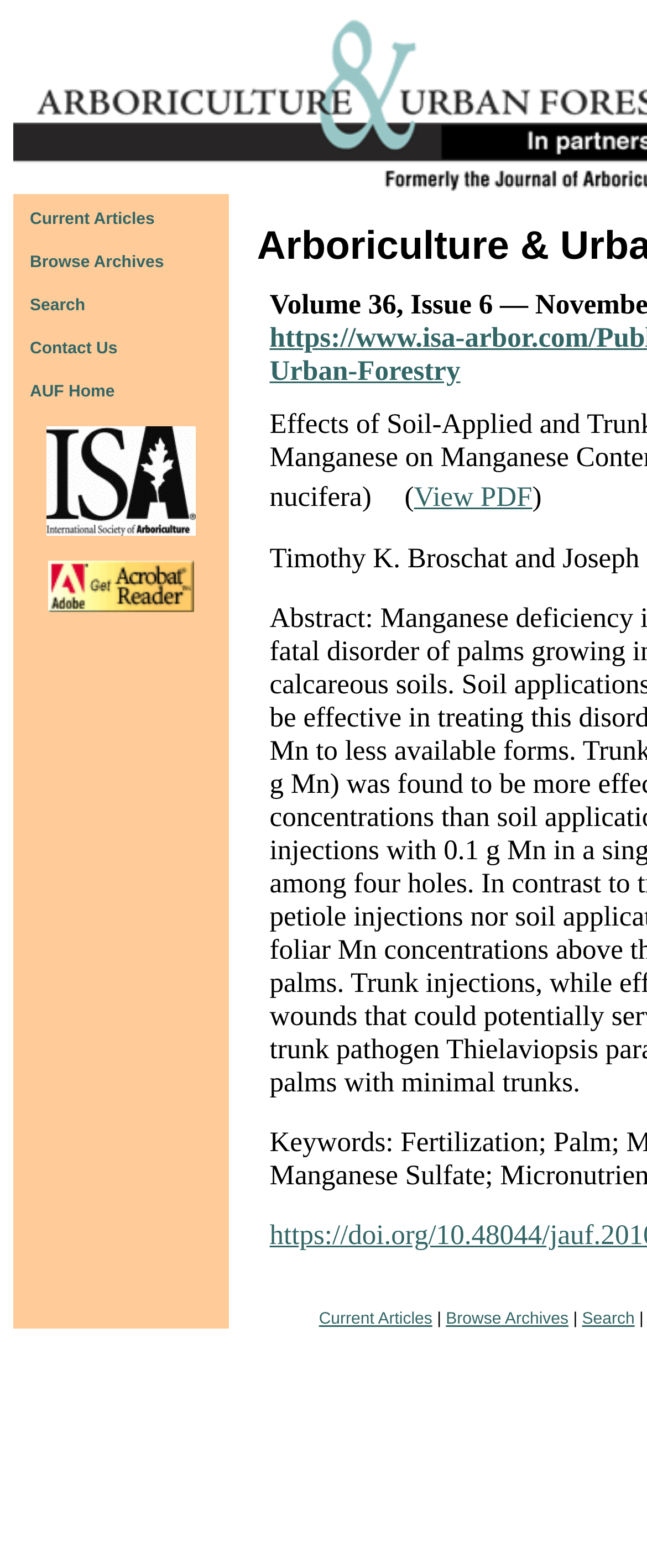Provide the bounding box coordinates of the HTML element described as: "alt="Get Acrobat Reader"". The bounding box coordinates should be four float numbers between 0 and 1, i.e., [left, top, right, bottom].

[0.074, 0.377, 0.3, 0.395]